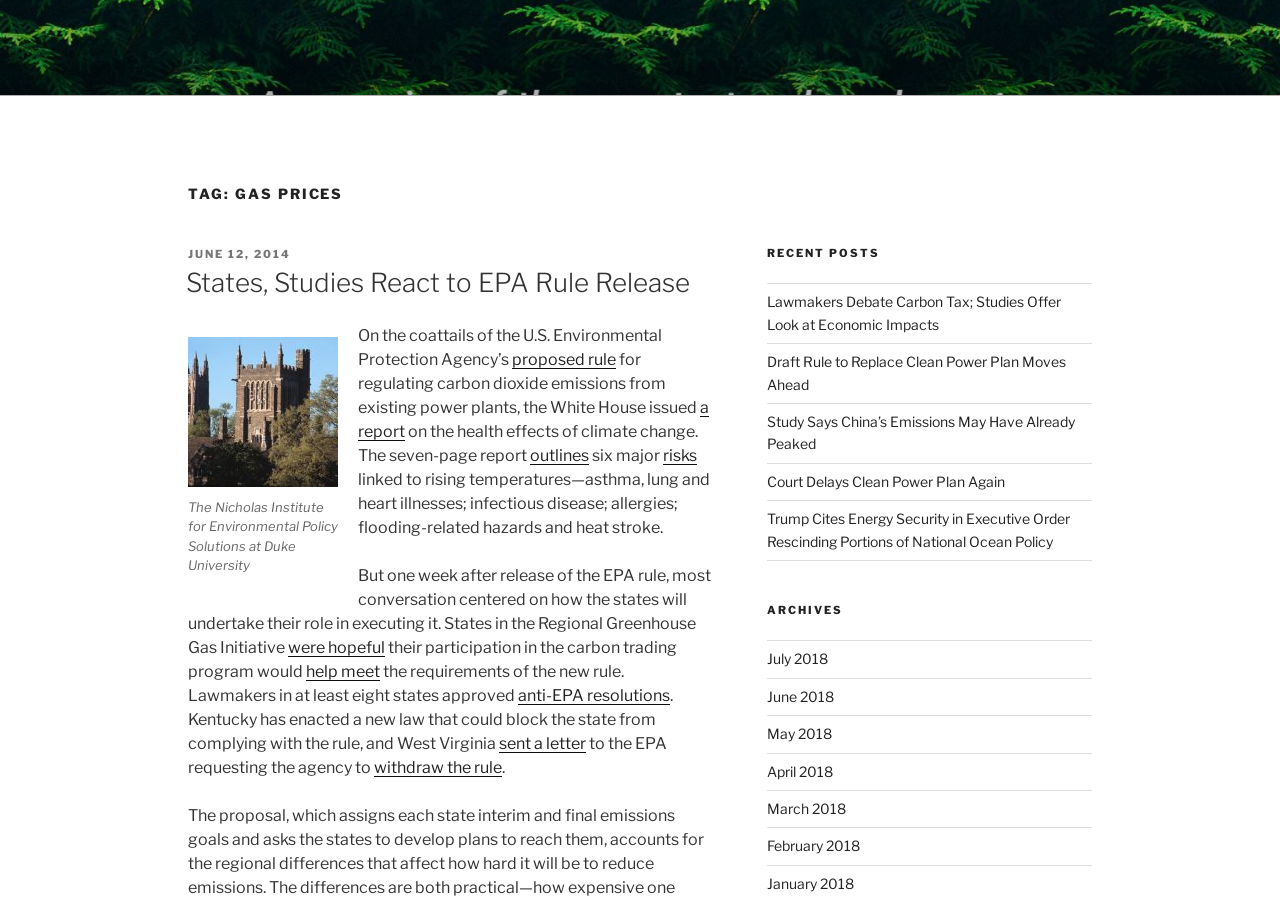Provide a brief response in the form of a single word or phrase:
How many risks are linked to rising temperatures?

six